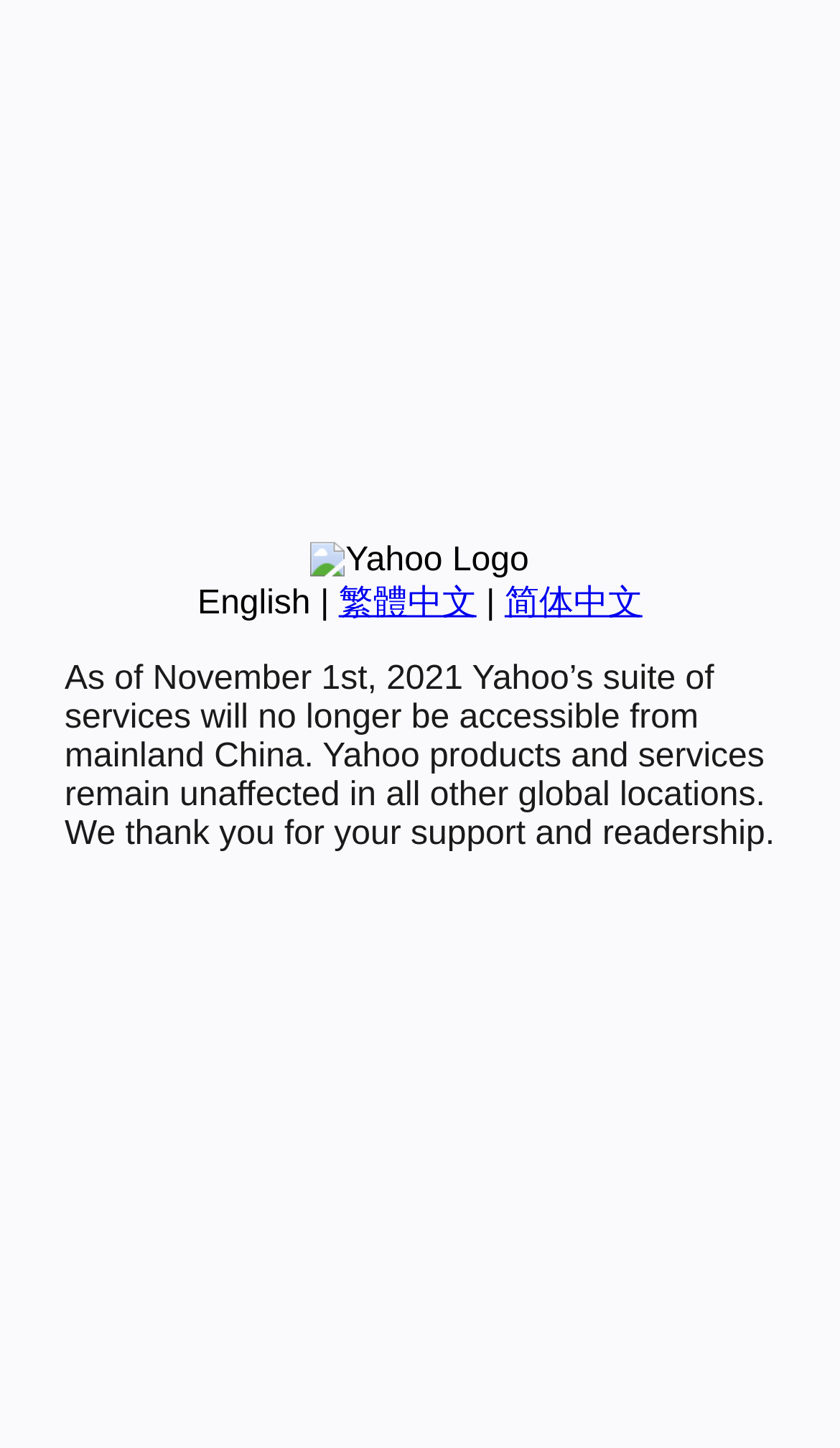Find and provide the bounding box coordinates for the UI element described here: "简体中文". The coordinates should be given as four float numbers between 0 and 1: [left, top, right, bottom].

[0.601, 0.404, 0.765, 0.429]